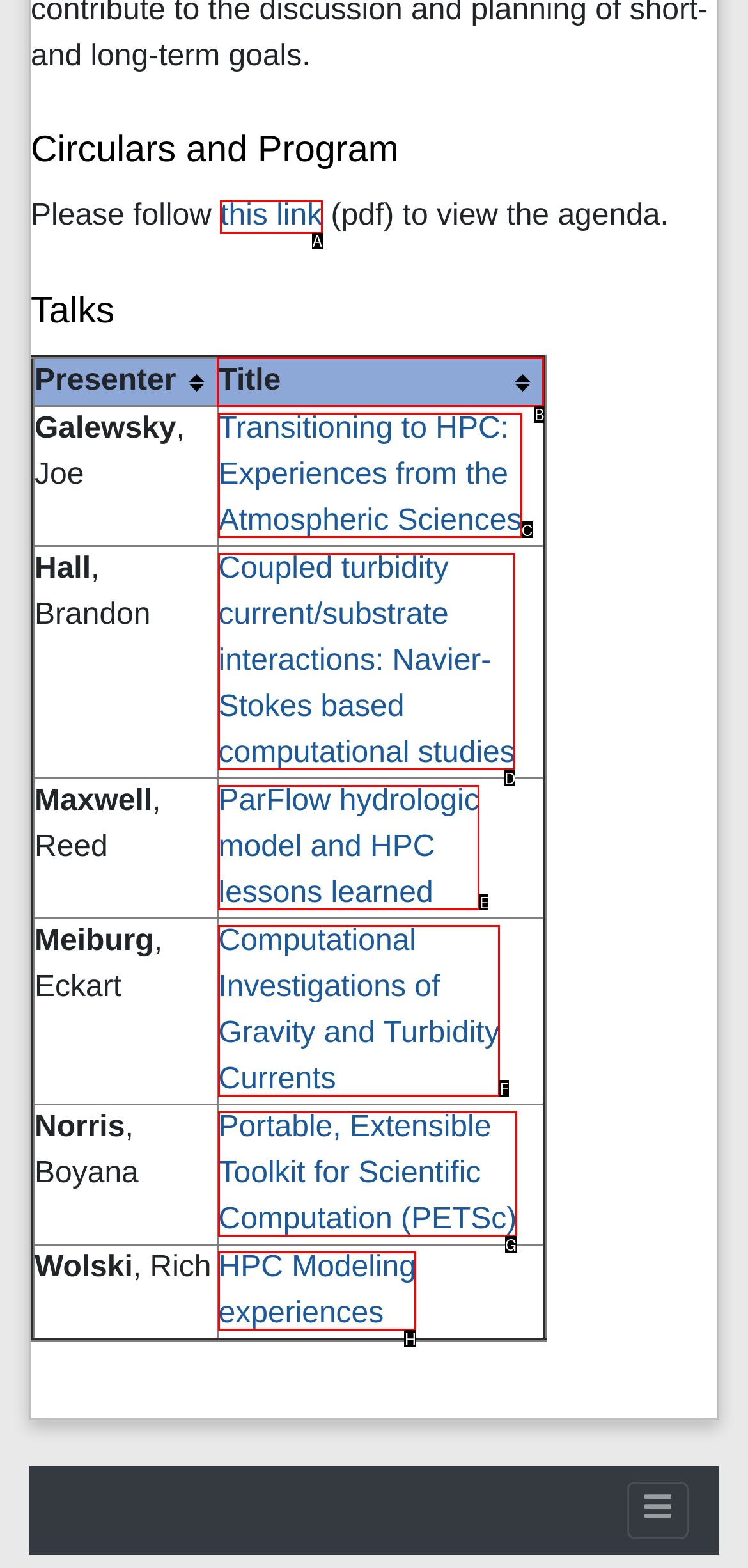Determine the HTML element that best aligns with the description: this link
Answer with the appropriate letter from the listed options.

A